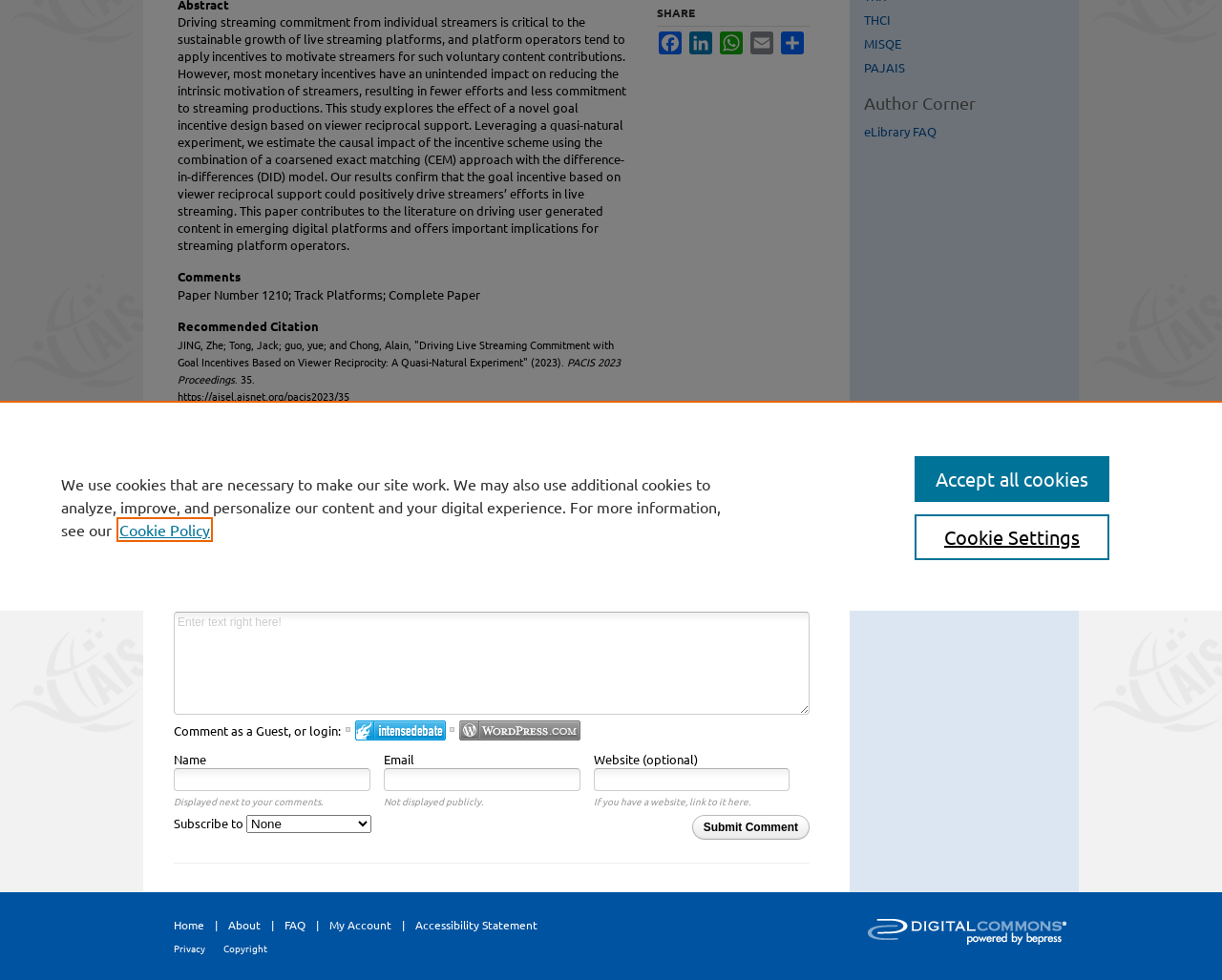Specify the bounding box coordinates (top-left x, top-left y, bottom-right x, bottom-right y) of the UI element in the screenshot that matches this description: Copyright

[0.183, 0.96, 0.219, 0.974]